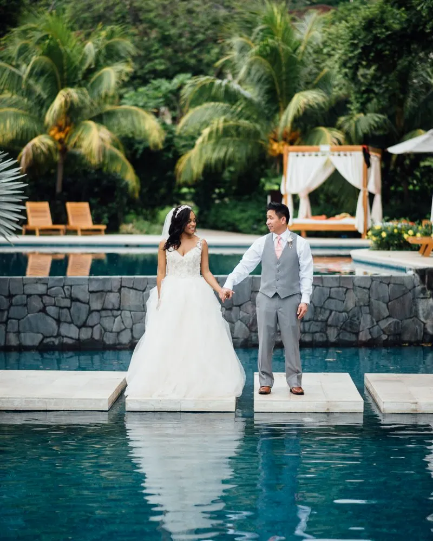Give a thorough explanation of the elements present in the image.

A beautifully captured moment features a couple standing hand in hand on stone platforms above a serene pool, symbolizing their love on a special day. The bride, adorned in a stunning white gown, radiates elegance, complemented by her flowing hair and delicate accessories. Beside her, the groom, dressed in a stylish light gray suit with a soft pink tie, exudes charm and warmth. Behind them, the lush greenery and tropical palms create an idyllic backdrop, while luxurious lounge chairs and a festive cabana enhance the romantic atmosphere, reflecting a destination wedding in paradise. This image beautifully encapsulates the joy and intimacy of their celebration.